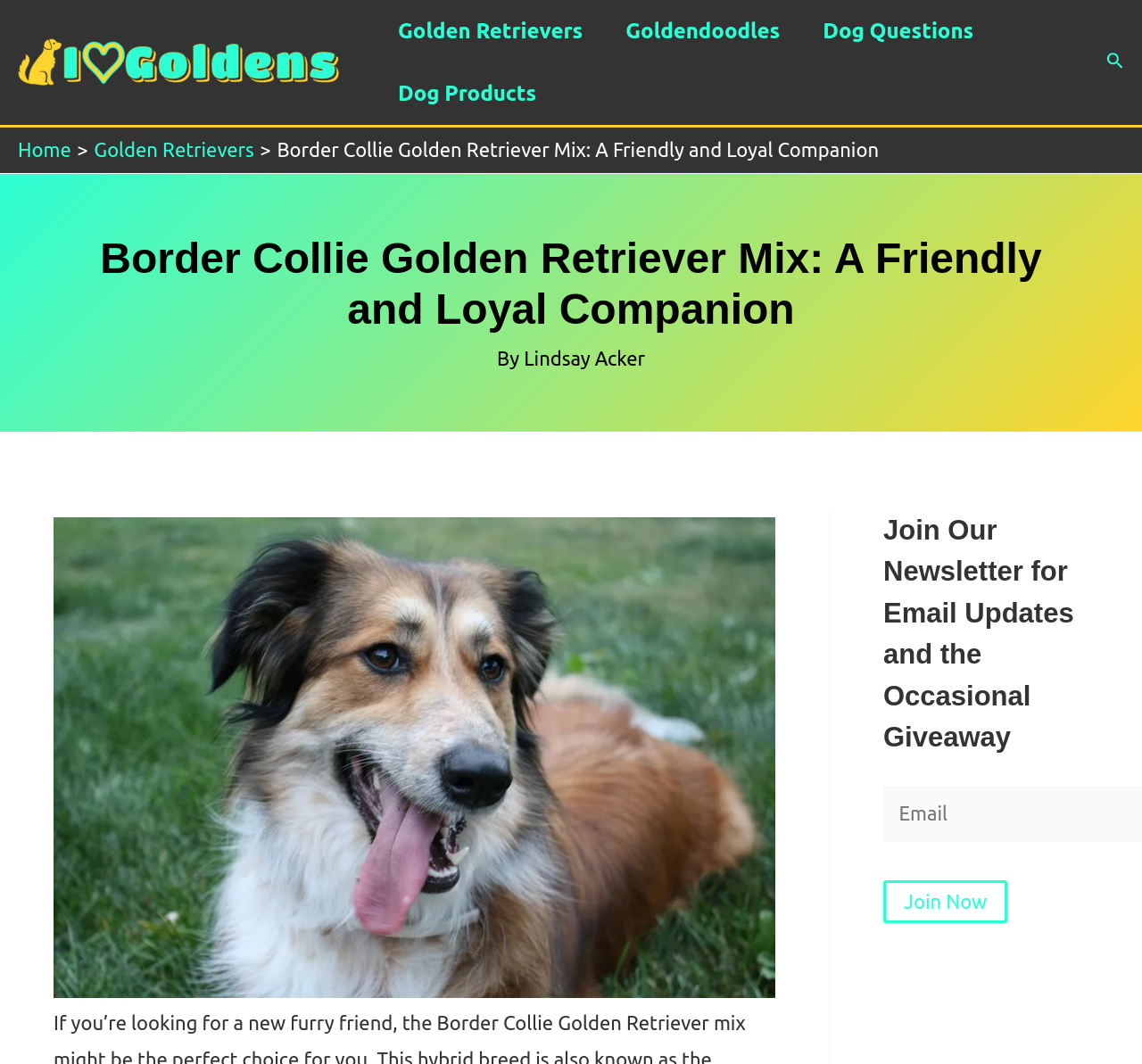What is the name of the author of the post?
Refer to the screenshot and answer in one word or phrase.

Lindsay Acker